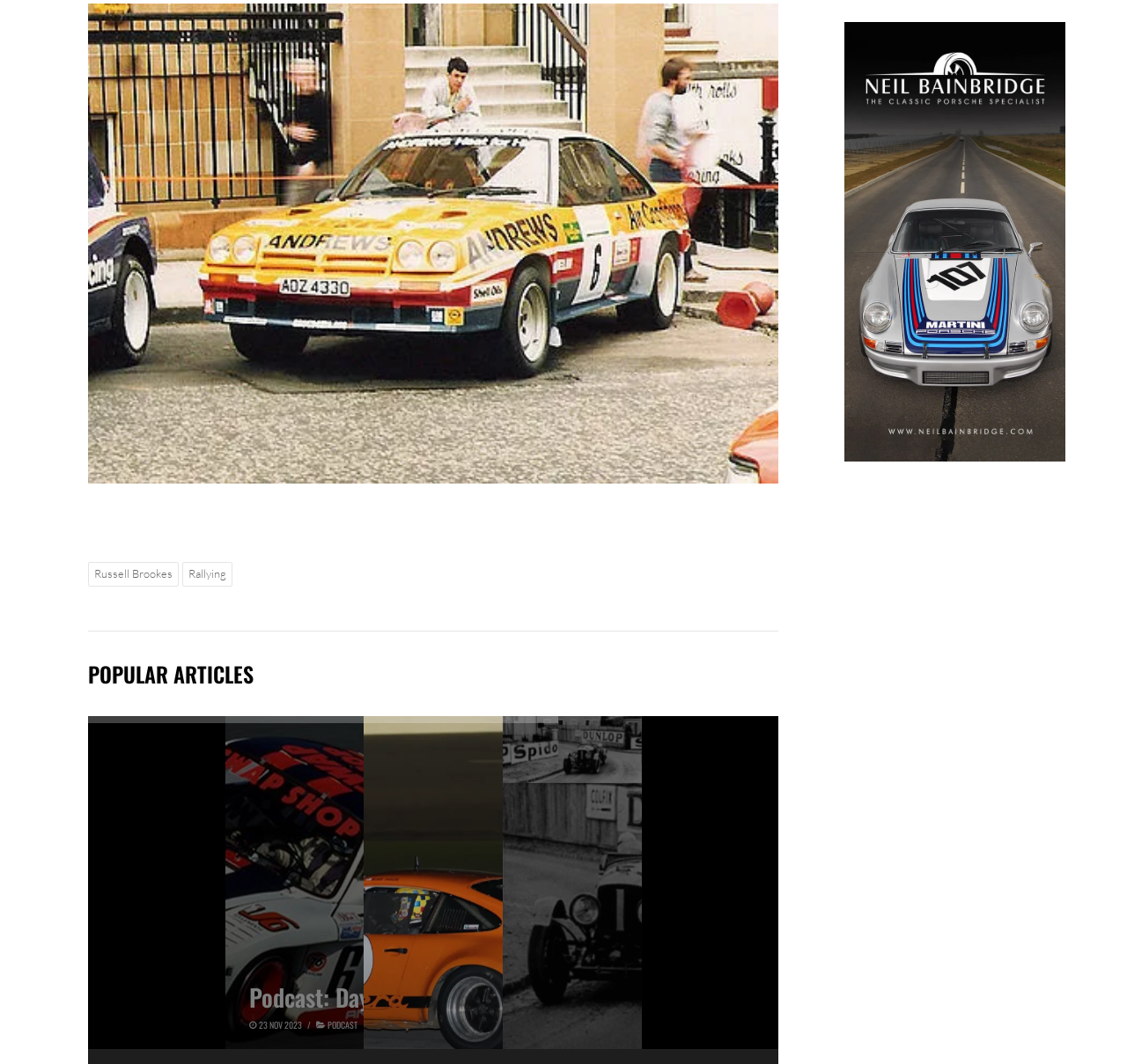What is the orientation of the separator?
Please provide a single word or phrase based on the screenshot.

Horizontal